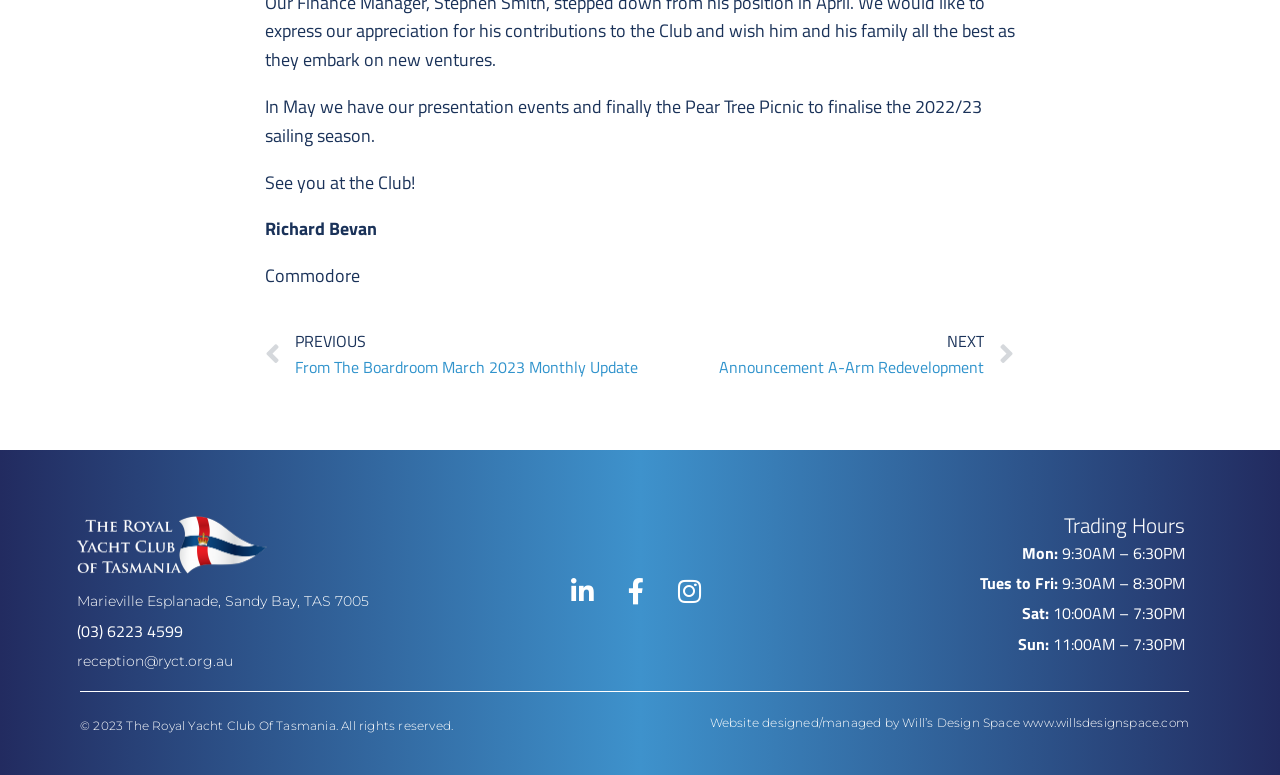Provide a short answer to the following question with just one word or phrase: What are the trading hours on Sundays?

11:00AM – 7:30PM